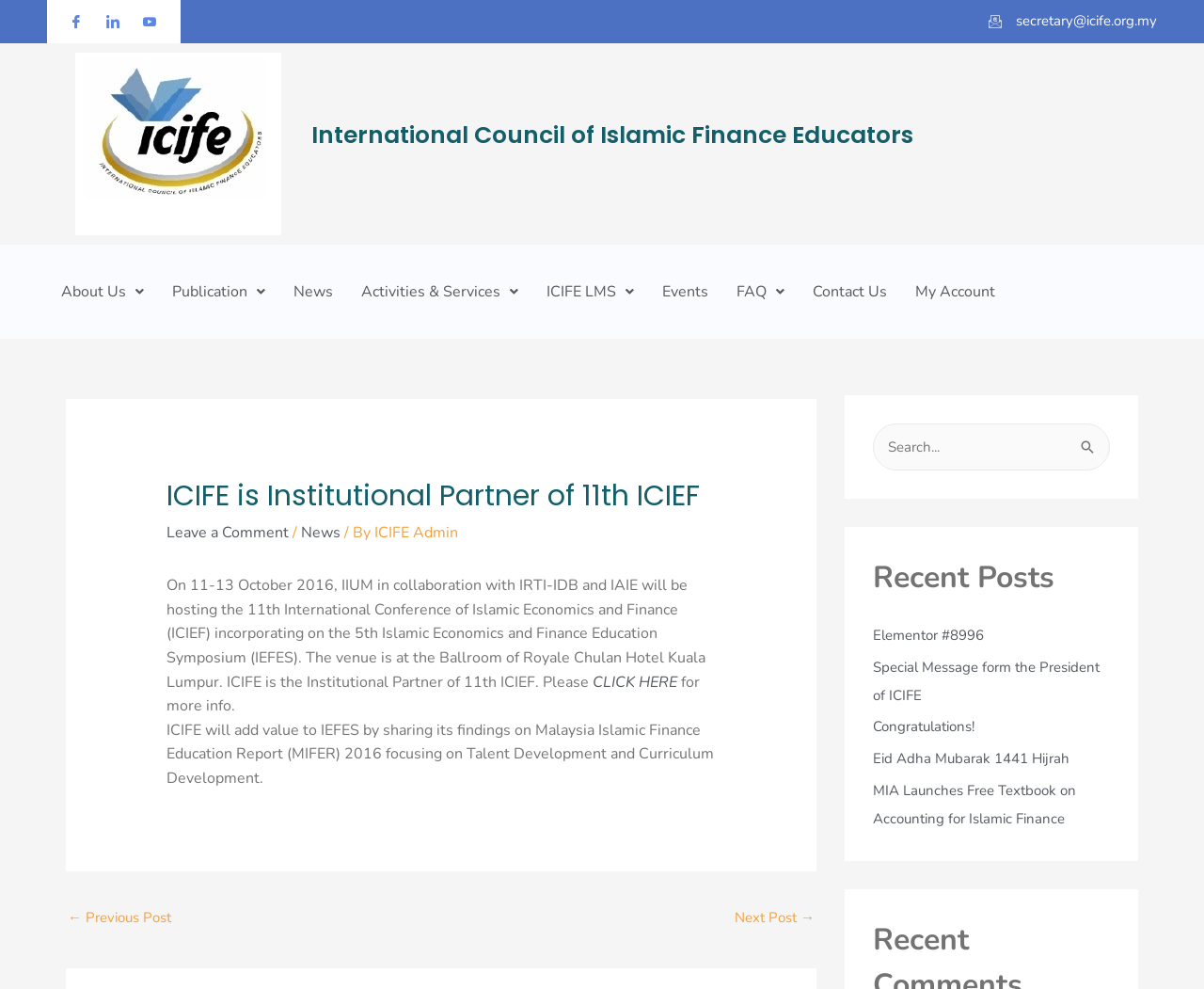Identify the bounding box coordinates of the region I need to click to complete this instruction: "Click the 'CLICK HERE' link".

[0.492, 0.679, 0.562, 0.7]